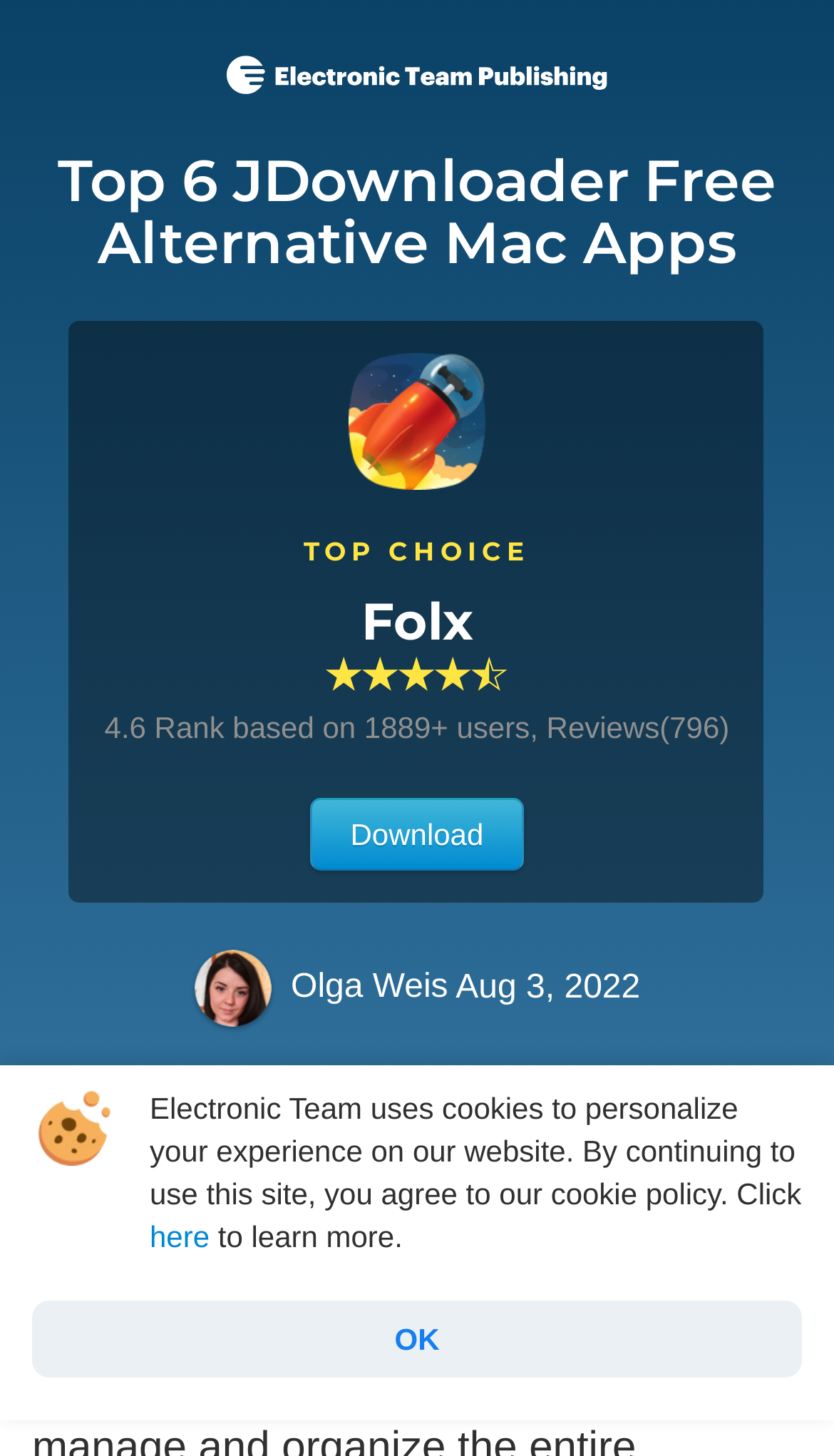Locate the bounding box of the UI element with the following description: "Download".

[0.371, 0.548, 0.628, 0.598]